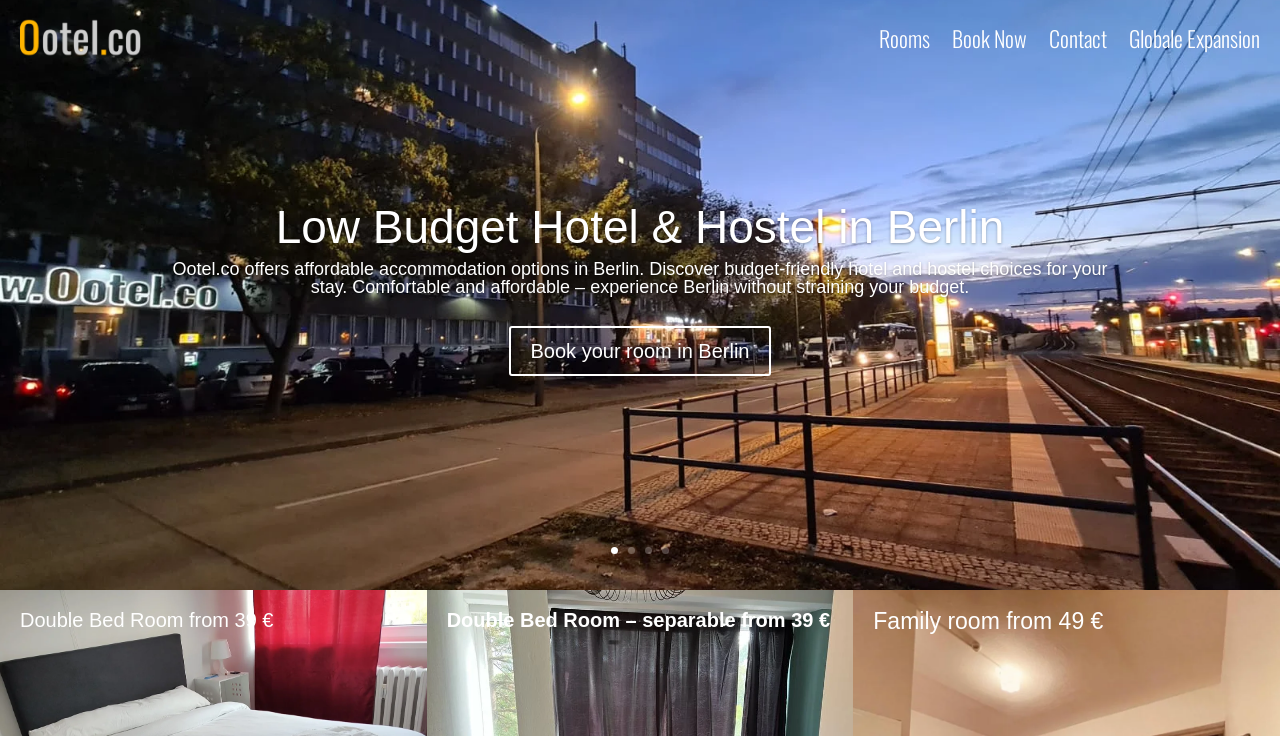Please determine the bounding box coordinates of the section I need to click to accomplish this instruction: "Explore Double Bed Room options".

[0.016, 0.829, 0.318, 0.87]